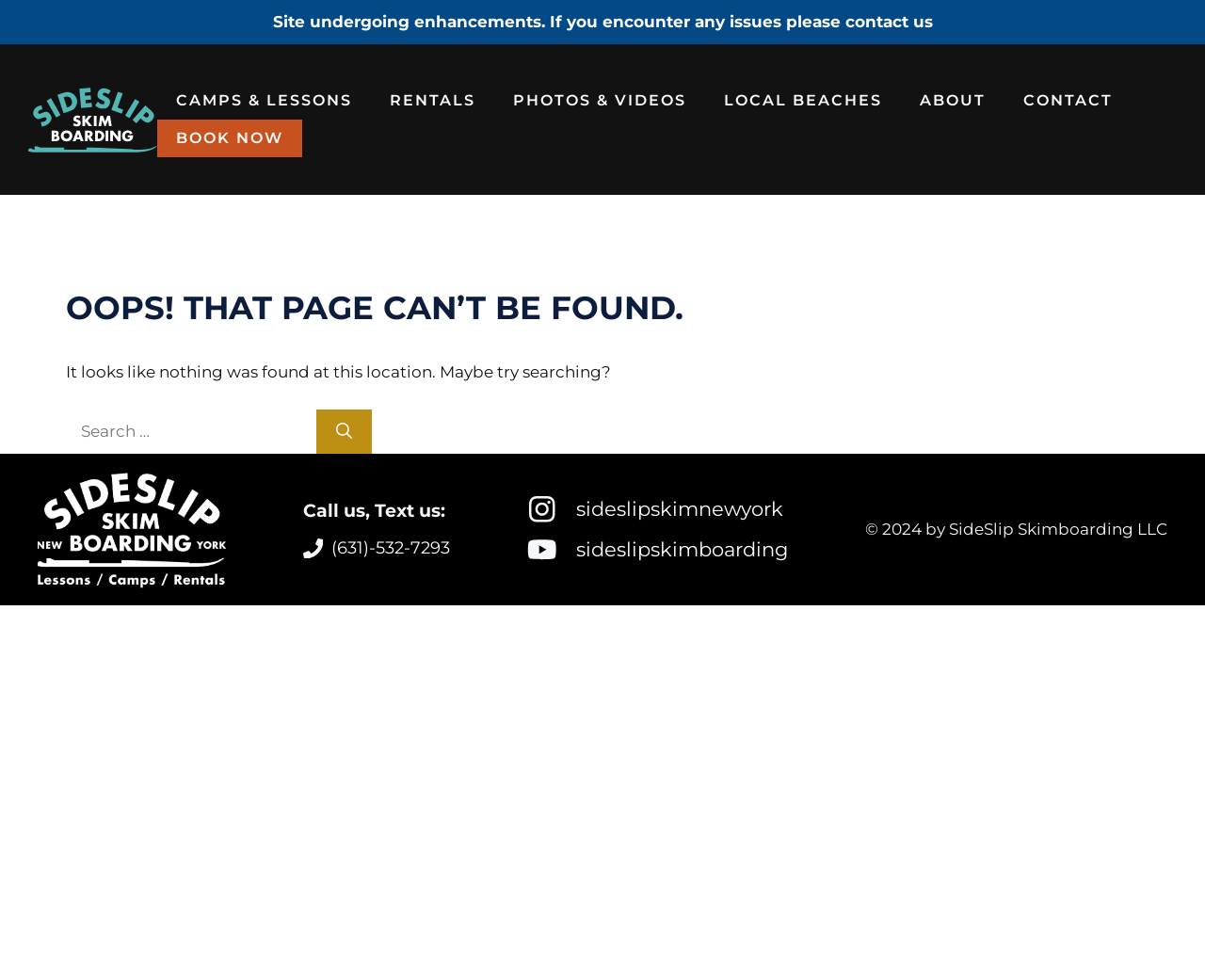Using details from the image, please answer the following question comprehensively:
How can users contact the website?

The static text 'Call us, Text us:' and the links '(631)-532-7293' and 'sideslipskimnewyork' and 'sideslipskimboarding' suggest that users can contact the website by calling or texting the provided phone number or through social media.